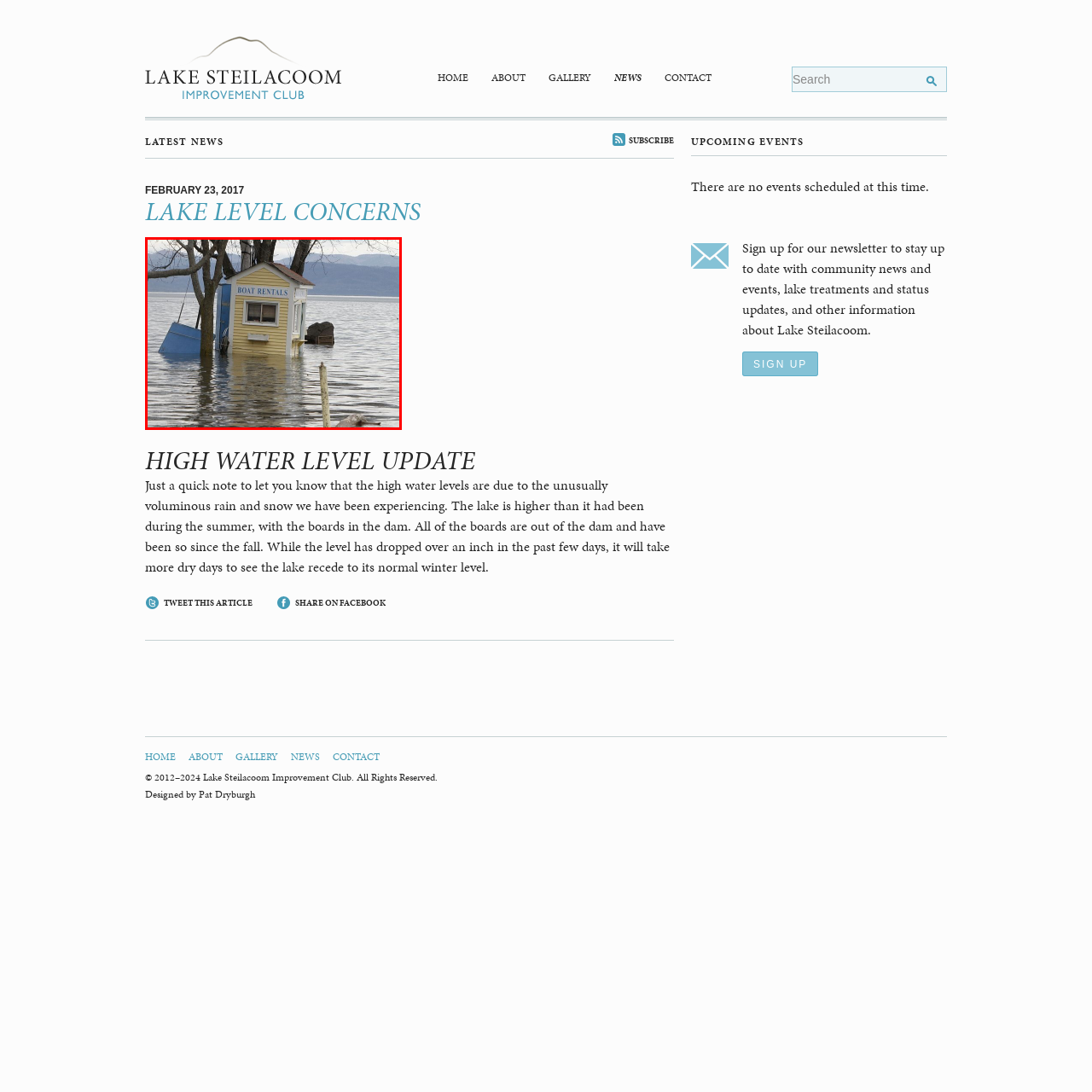What is affecting the trunks of the tall trees?
View the portion of the image encircled by the red bounding box and give a one-word or short phrase answer.

High water